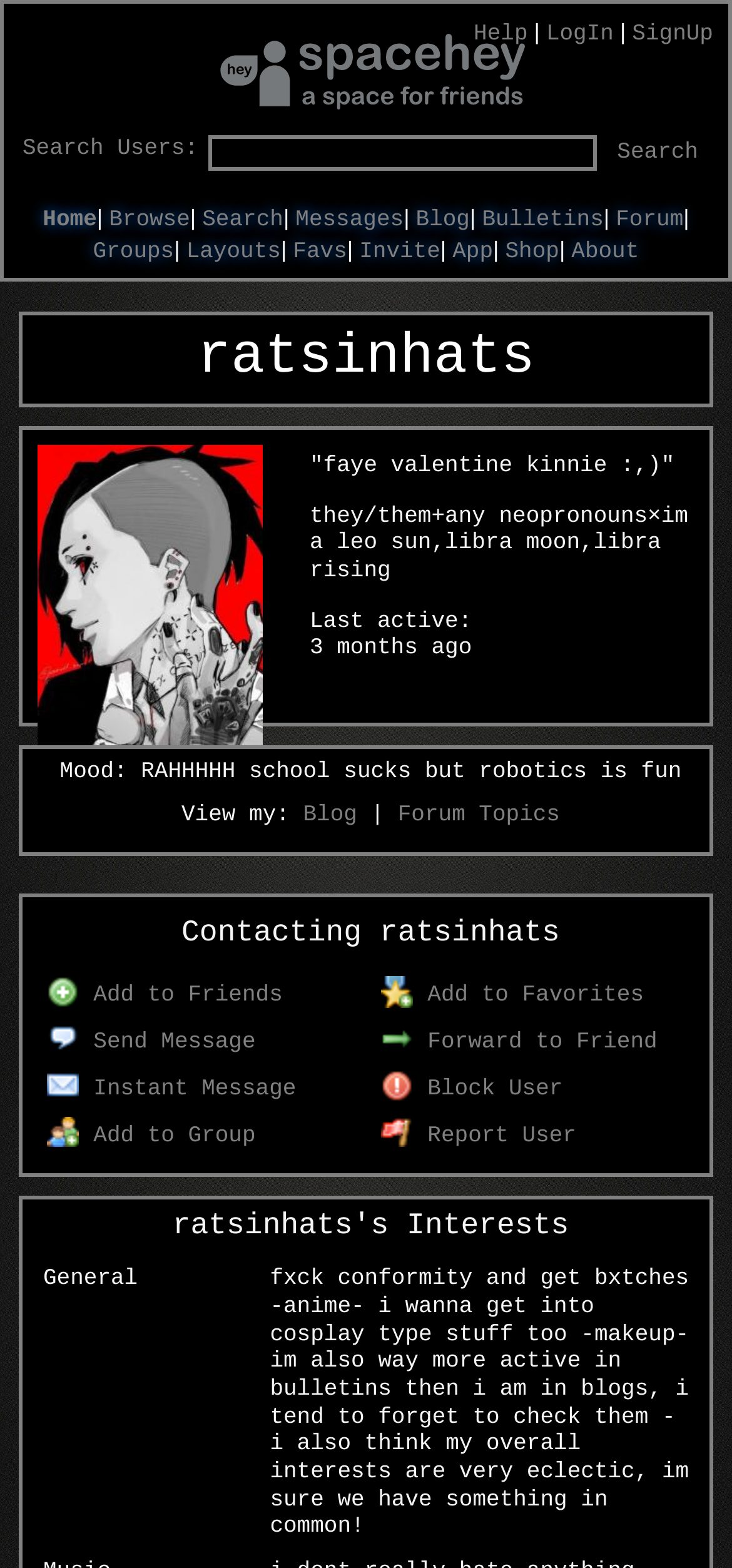Identify the bounding box coordinates for the UI element described by the following text: "Shop". Provide the coordinates as four float numbers between 0 and 1, in the format [left, top, right, bottom].

[0.69, 0.152, 0.764, 0.169]